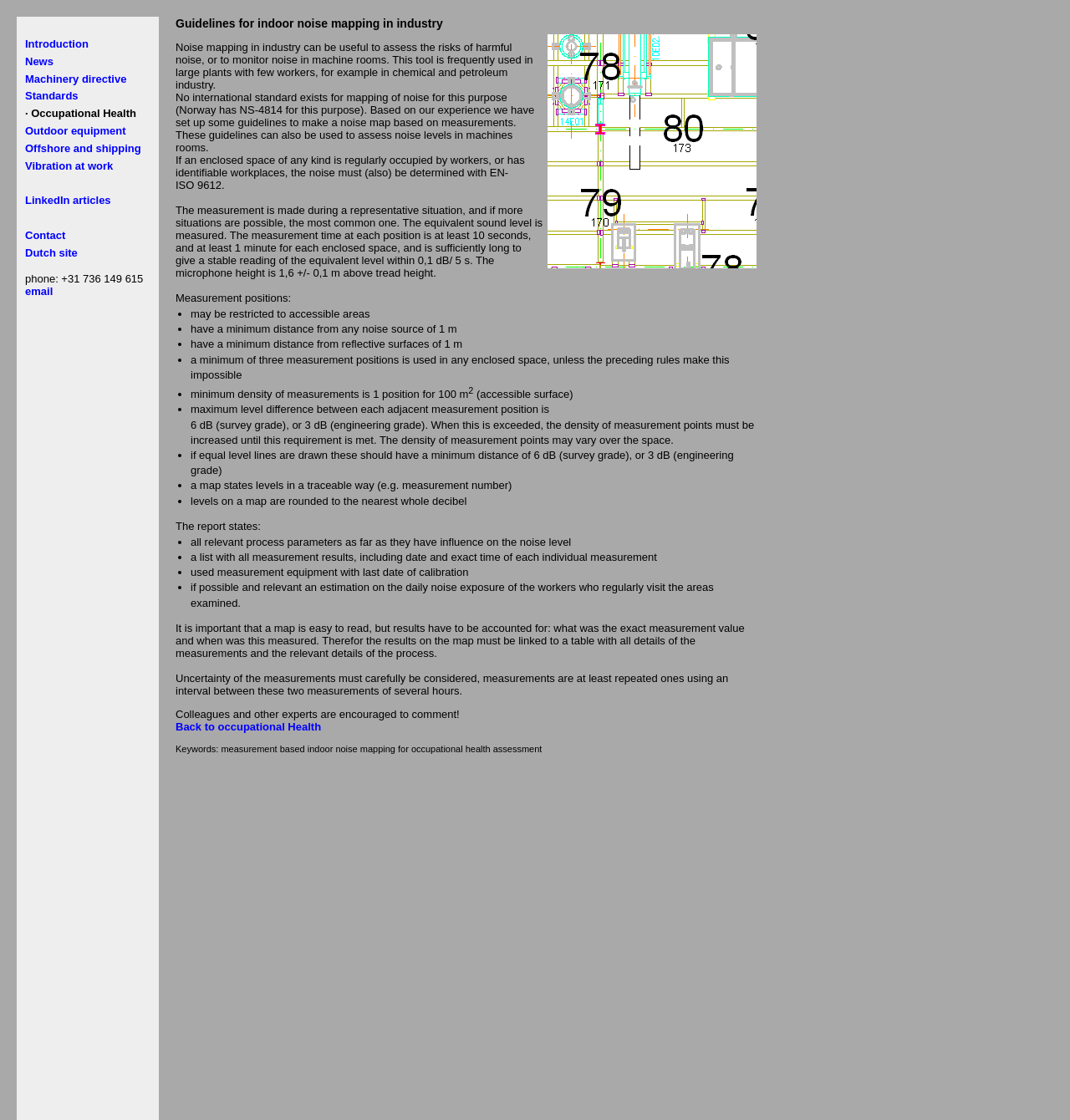Determine the bounding box coordinates for the clickable element to execute this instruction: "Read the 'Guidelines for indoor noise mapping in industry' heading". Provide the coordinates as four float numbers between 0 and 1, i.e., [left, top, right, bottom].

[0.164, 0.015, 0.711, 0.027]